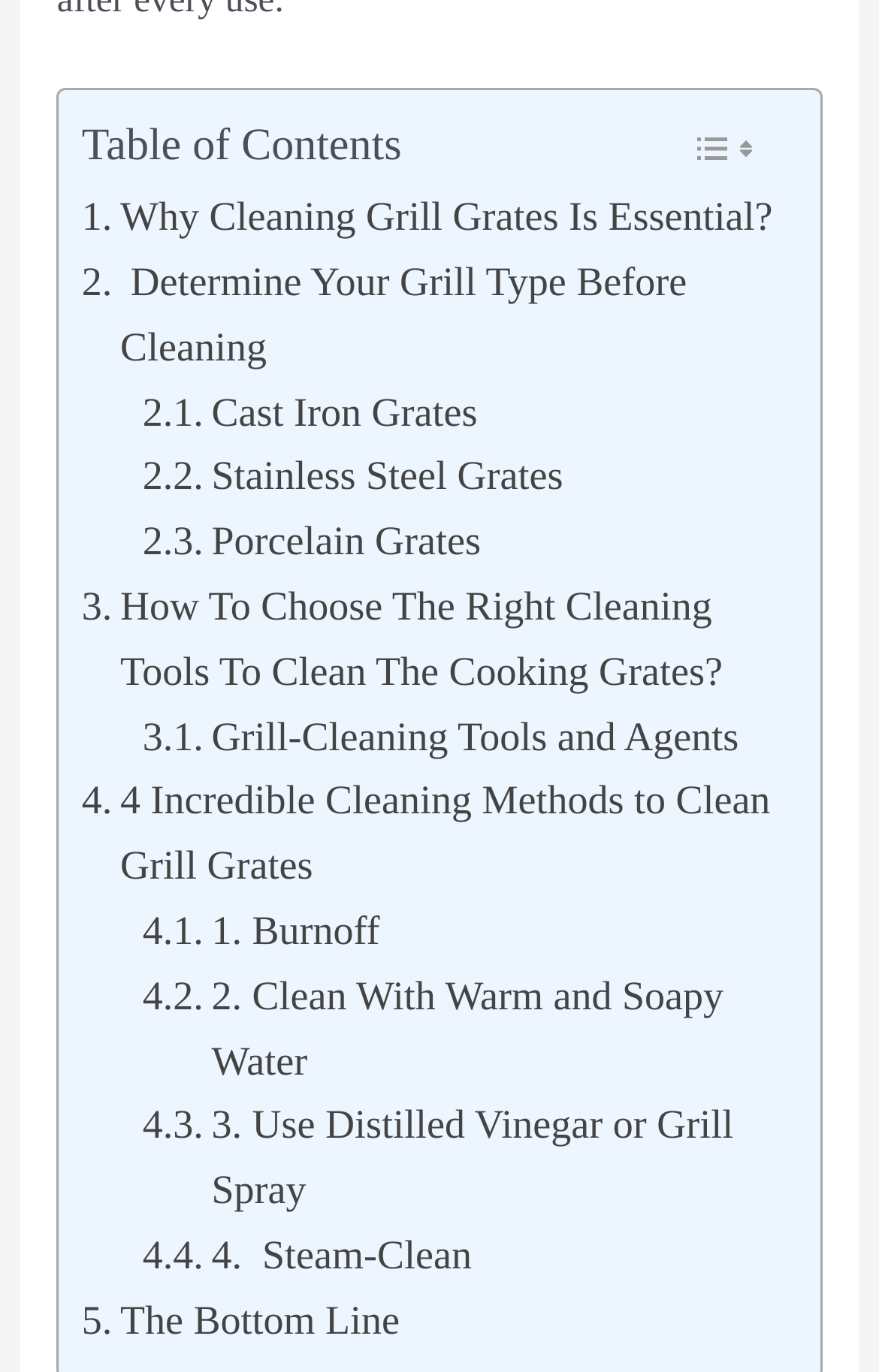Locate the bounding box coordinates of the element that needs to be clicked to carry out the instruction: "Explore the 4 incredible cleaning methods to clean grill grates". The coordinates should be given as four float numbers ranging from 0 to 1, i.e., [left, top, right, bottom].

[0.093, 0.561, 0.881, 0.655]